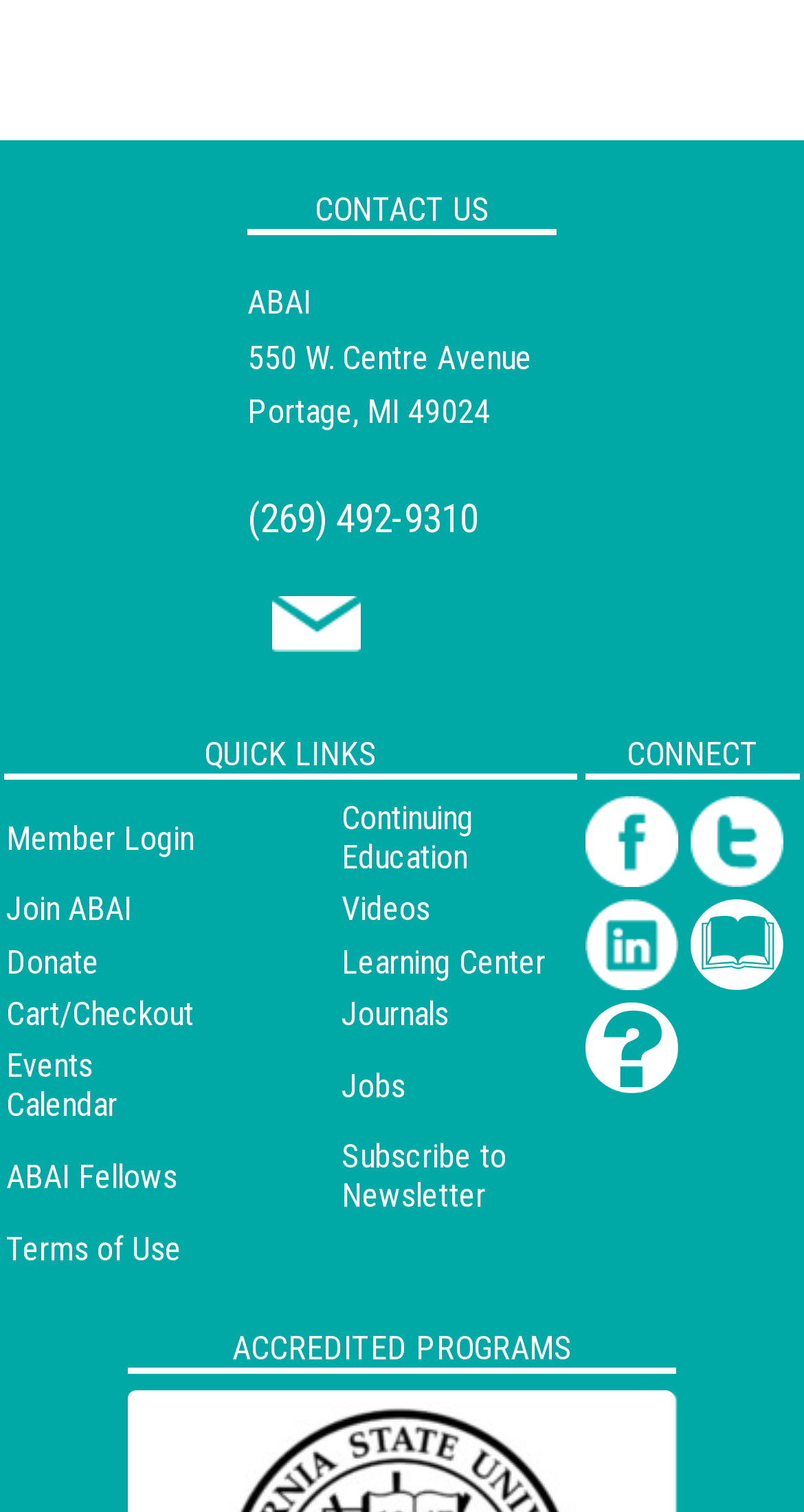Find and specify the bounding box coordinates that correspond to the clickable region for the instruction: "Click the 'Donate' link".

[0.008, 0.623, 0.123, 0.649]